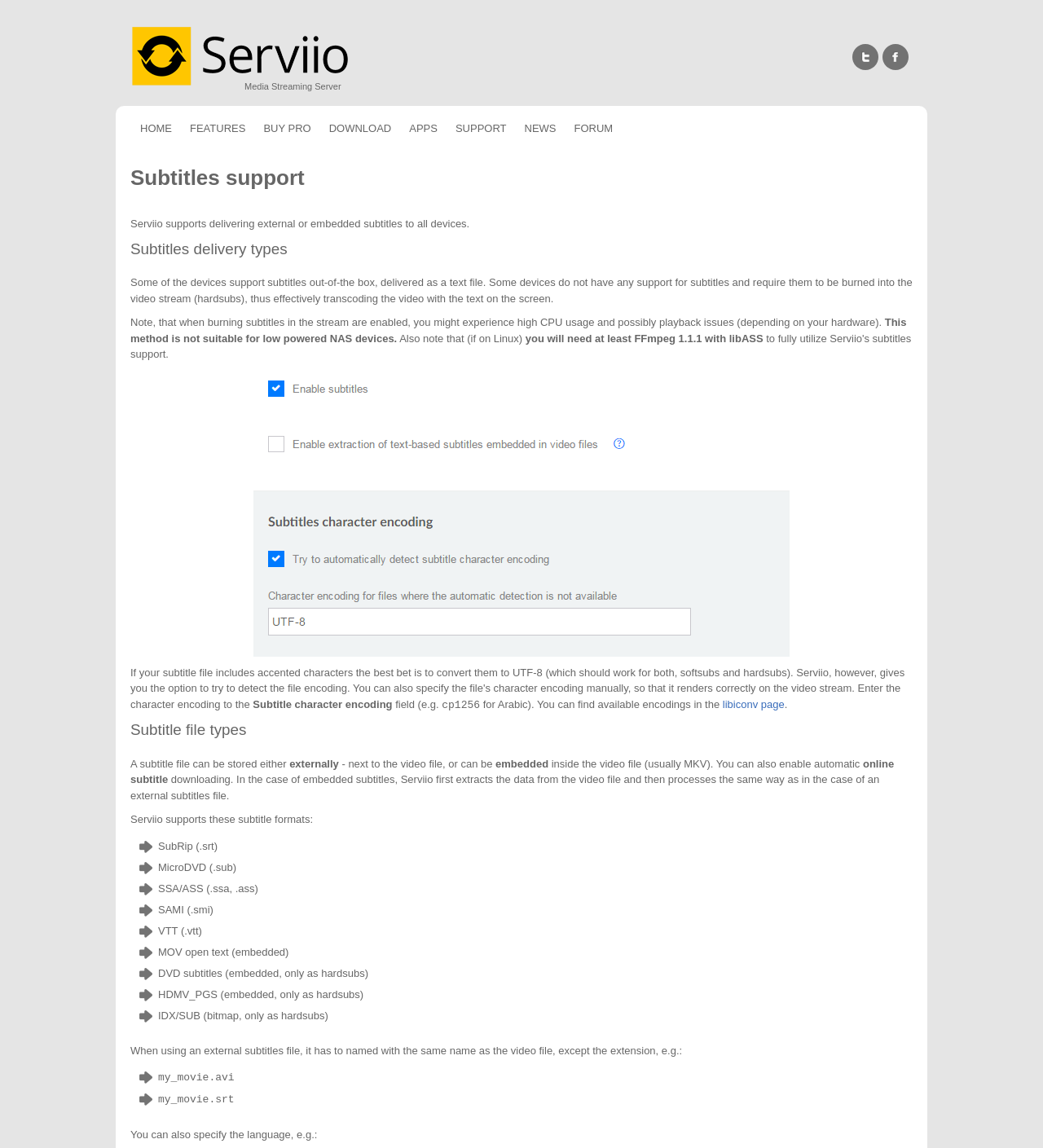Generate a thorough explanation of the webpage's elements.

The webpage is about Serviio, a free media server for Windows, Mac, and Linux. At the top, there is a heading that reads "Serviio - free DLNA media server for Windows, Mac and Linux" accompanied by an image. Below this, there is a heading "Media Streaming Server".

On the top-right corner, there are several links, including "Follow Us", "Facebook", and navigation links such as "HOME", "FEATURES", "BUY PRO", "DOWNLOAD", "APPS", "SUPPORT", "NEWS", and "FORUM".

The main content of the webpage is divided into sections, each with a heading. The first section is about subtitles support, which explains that Serviio can deliver external or embedded subtitles to all devices. There is a detailed description of the different types of subtitles delivery, including burning subtitles into the video stream.

Below this, there is an image of subtitles configuration, followed by a section about subtitle character encoding. The webpage explains that the user can specify the encoding, and provides a link to the libiconv page for available encodings.

The next section is about subtitle file types, which explains that subtitles can be stored externally or embedded inside the video file. The webpage also mentions that Serviio supports automatic online subtitle downloading.

The final section lists the supported subtitle formats, including SubRip, MicroDVD, SSA/ASS, SAMI, VTT, MOV open text, DVD subtitles, HDMV_PGS, and IDX/SUB. There is also a note about naming external subtitles files, with an example provided.